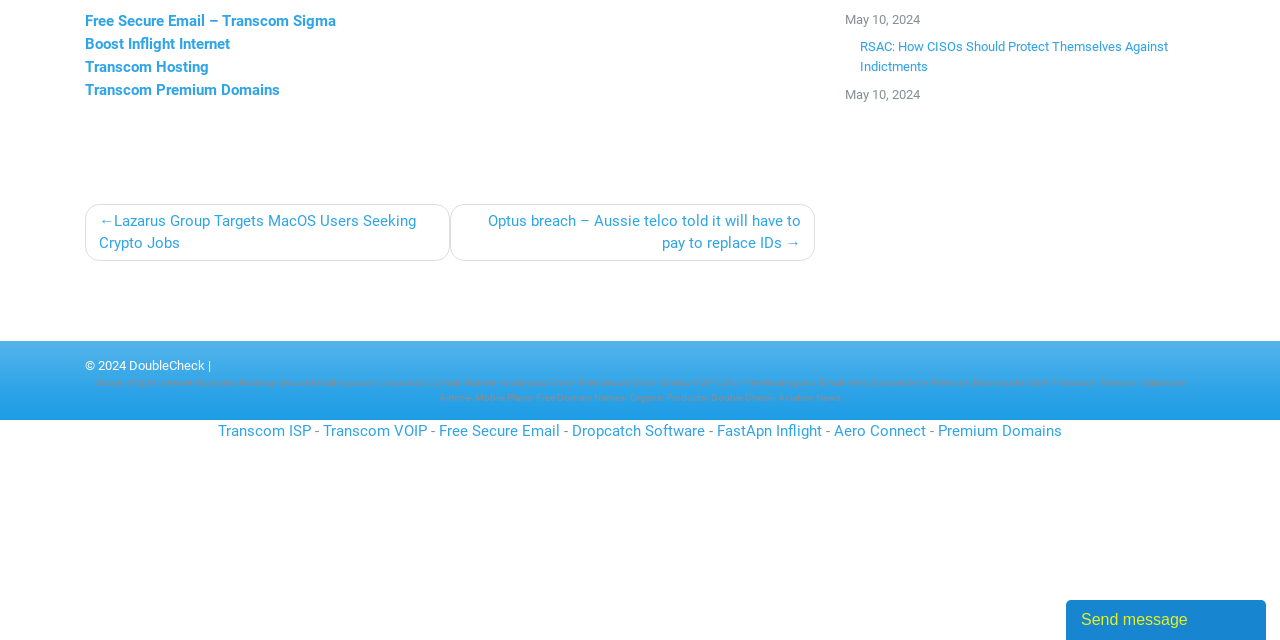Locate the bounding box of the UI element defined by this description: "Roofing Inspection". The coordinates should be given as four float numbers between 0 and 1, formatted as [left, top, right, bottom].

None